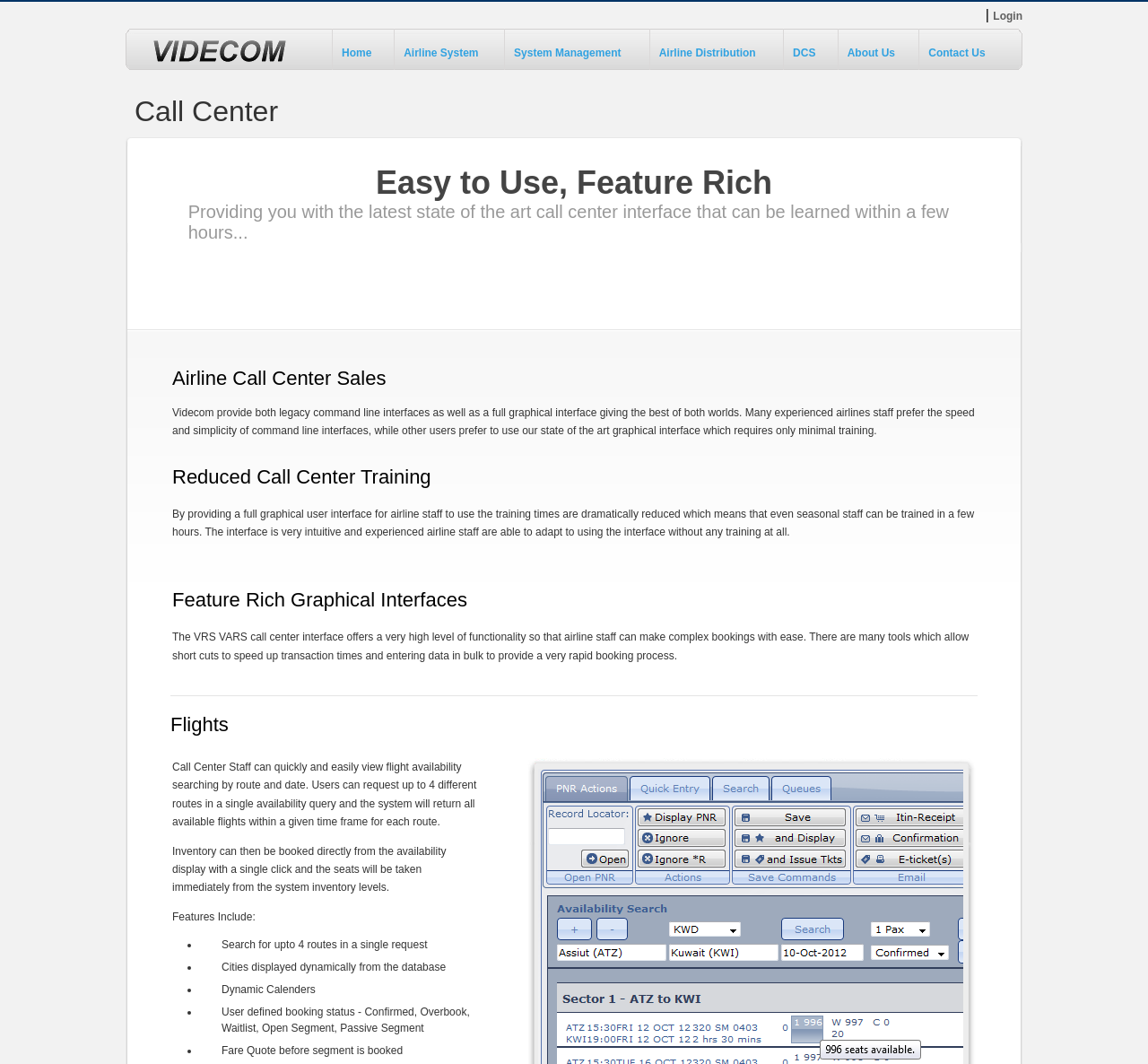Find and provide the bounding box coordinates for the UI element described with: "Login".

[0.865, 0.009, 0.891, 0.021]